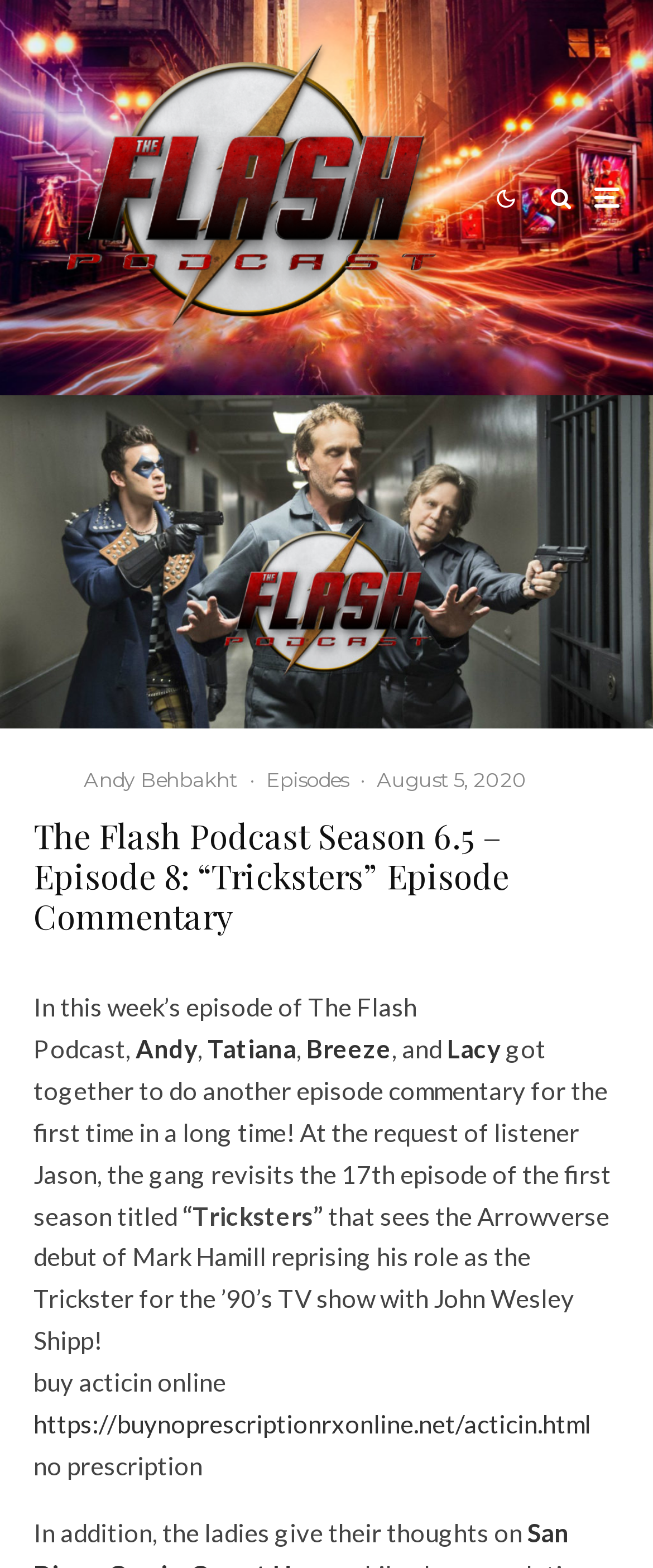Find the bounding box coordinates for the area you need to click to carry out the instruction: "Check the publication date". The coordinates should be four float numbers between 0 and 1, indicated as [left, top, right, bottom].

[0.577, 0.489, 0.808, 0.505]